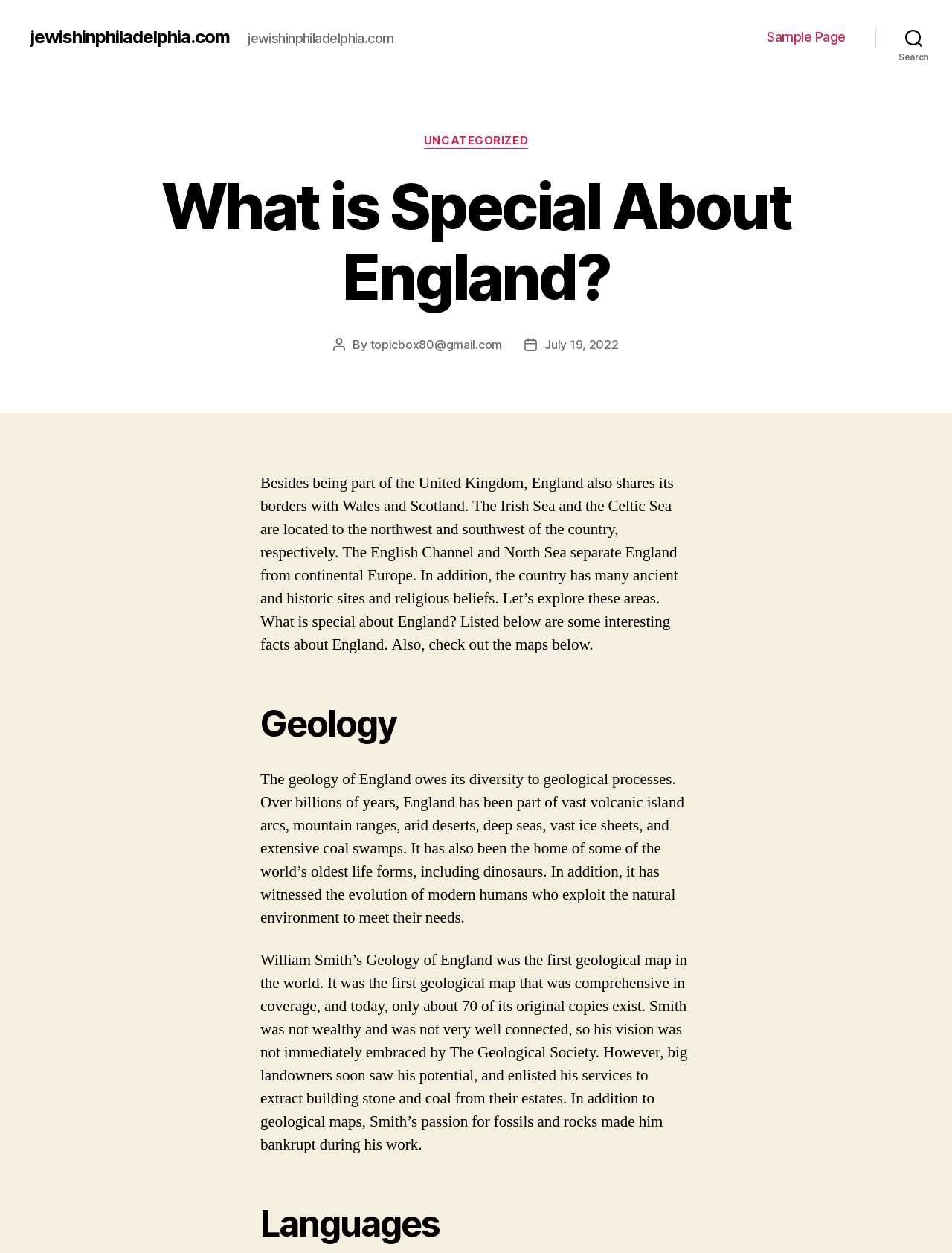What is England bordered by?
Provide an in-depth answer to the question, covering all aspects.

Based on the webpage content, it is mentioned that England shares its borders with Wales and Scotland. This information is provided in the introductory paragraph of the webpage.